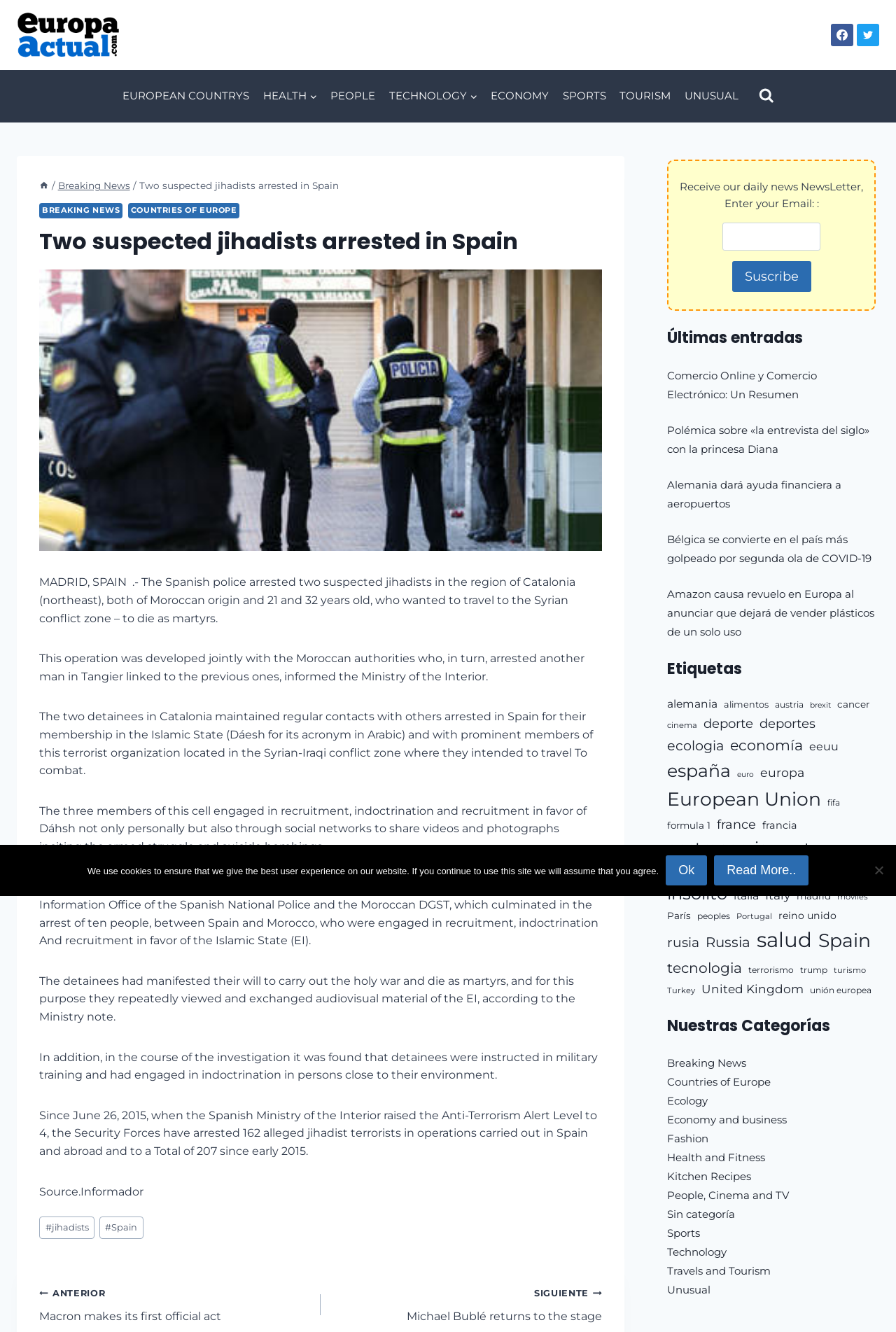Can you specify the bounding box coordinates of the area that needs to be clicked to fulfill the following instruction: "Read the previous news"?

[0.044, 0.964, 0.358, 0.995]